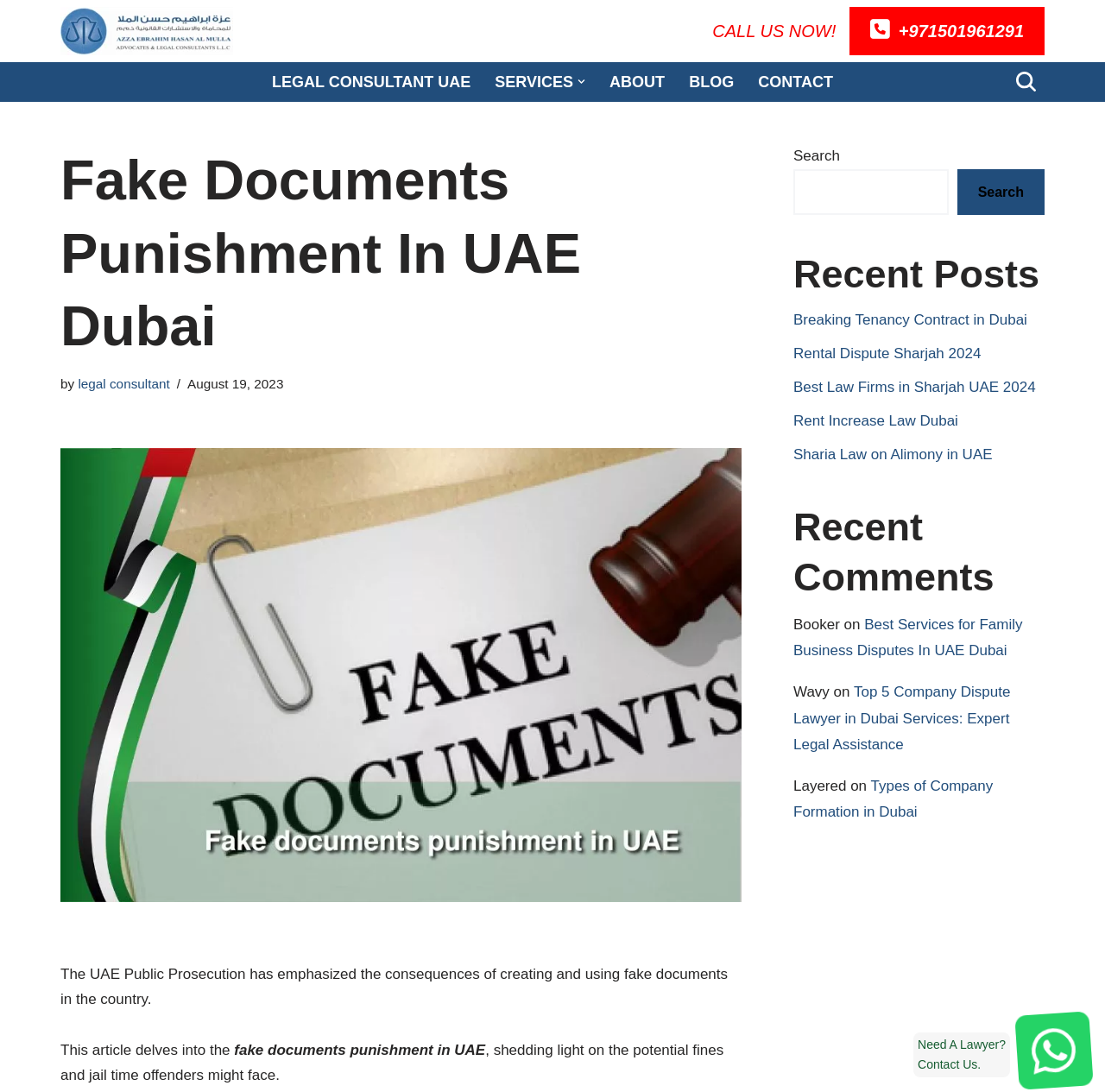Predict the bounding box coordinates of the UI element that matches this description: "legal consultant". The coordinates should be in the format [left, top, right, bottom] with each value between 0 and 1.

[0.071, 0.344, 0.154, 0.358]